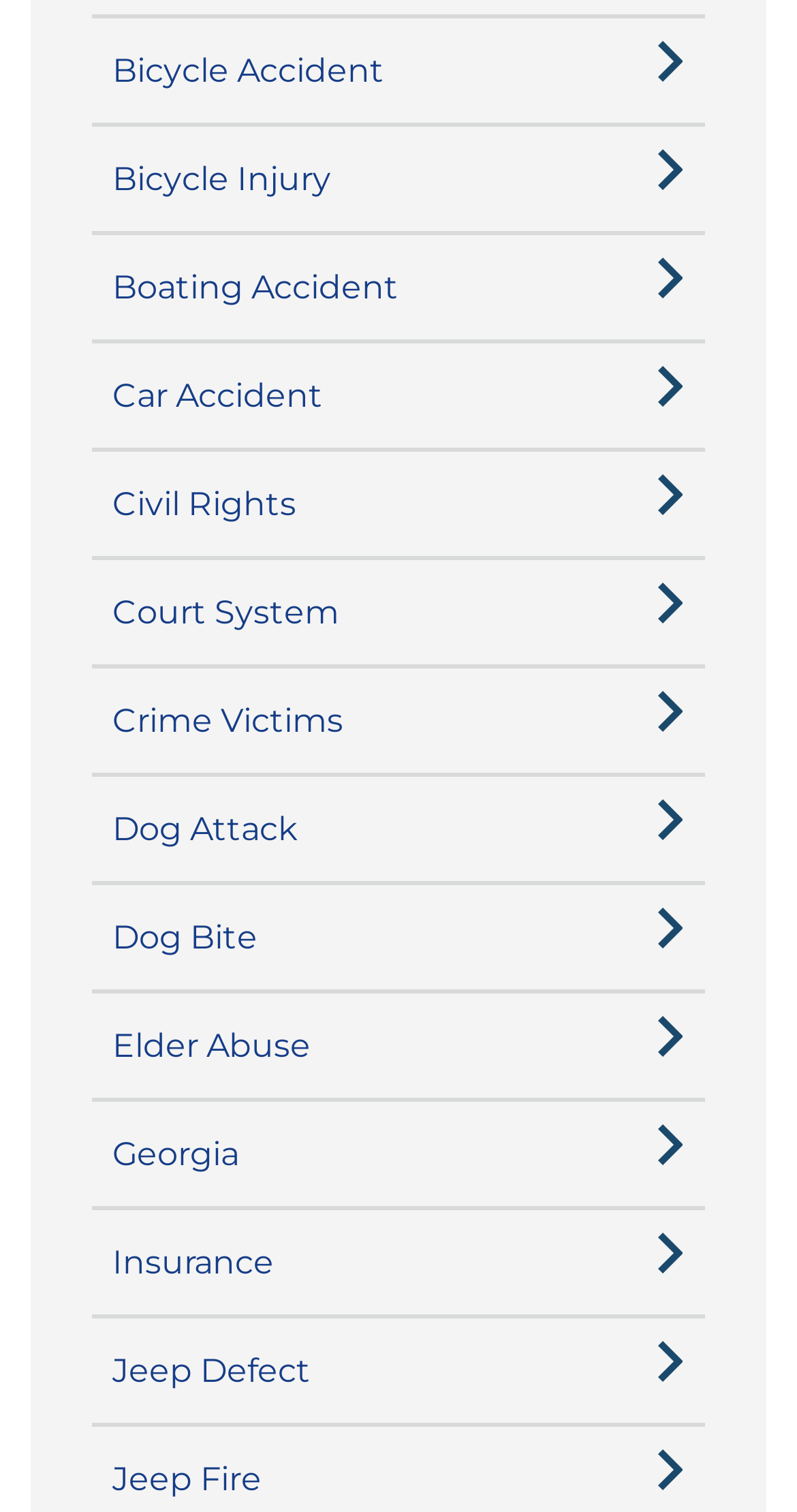Is there a link related to insurance?
Use the screenshot to answer the question with a single word or phrase.

Yes